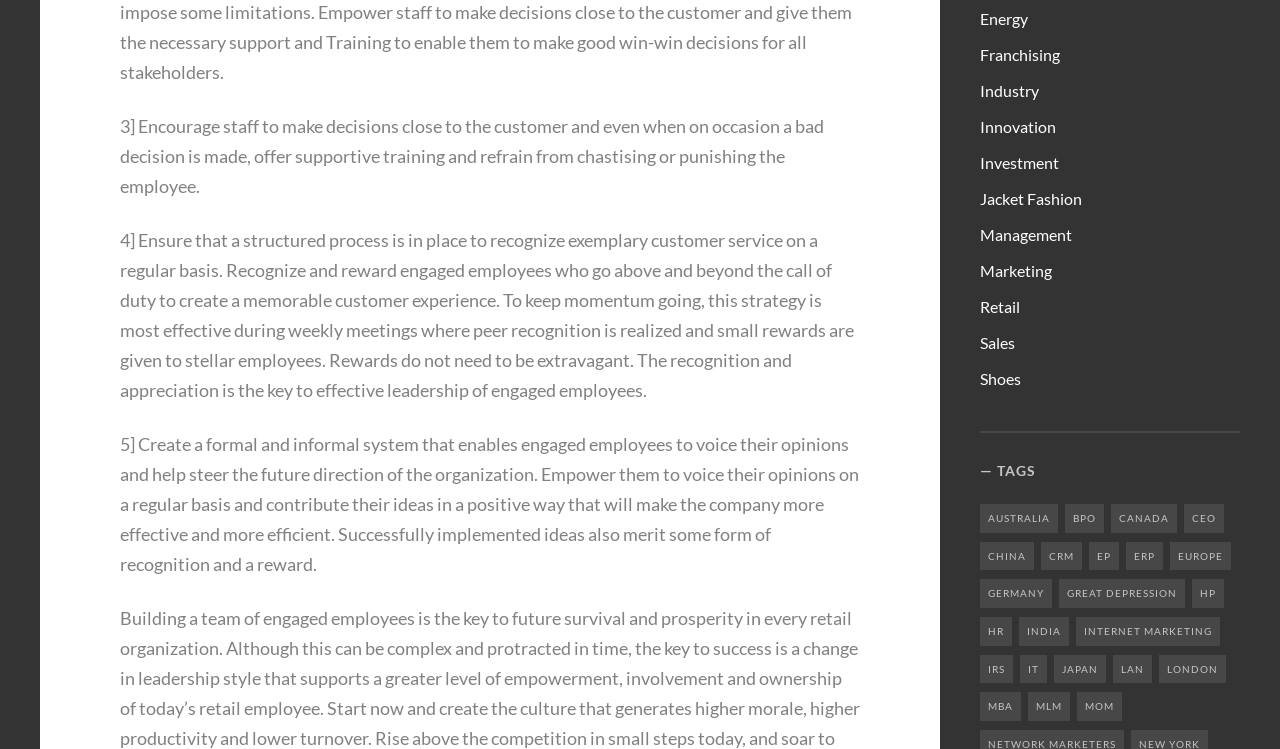Identify the bounding box coordinates of the element to click to follow this instruction: 'Click on the 'Management' link'. Ensure the coordinates are four float values between 0 and 1, provided as [left, top, right, bottom].

[0.766, 0.3, 0.838, 0.325]